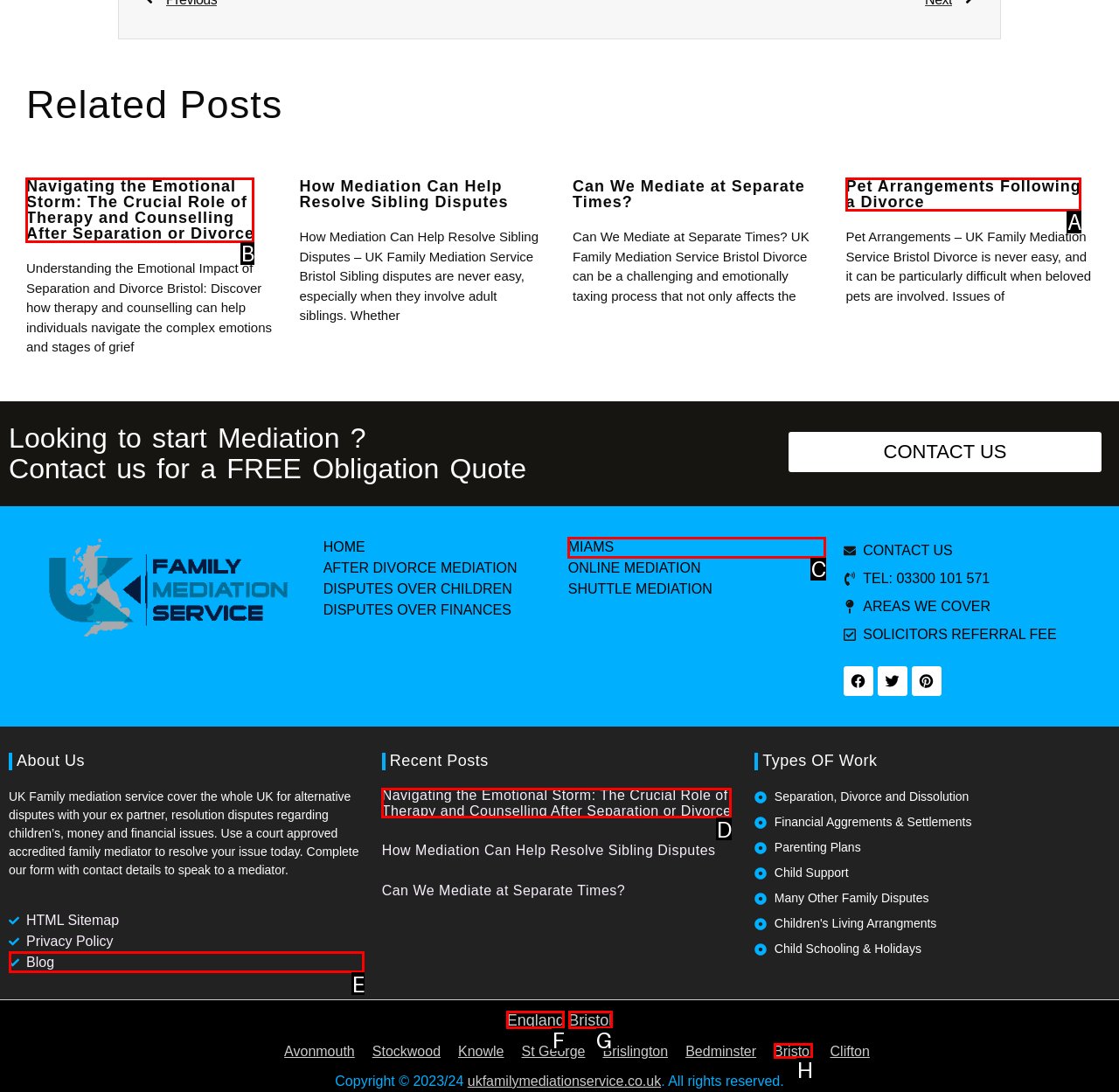Determine which HTML element should be clicked to carry out the following task: Read more about 'Navigating the Emotional Storm: The Crucial Role of Therapy and Counselling After Separation or Divorce' Respond with the letter of the appropriate option.

B